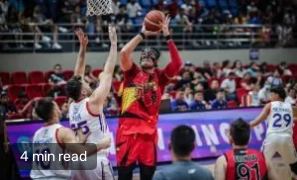Give a one-word or one-phrase response to the question: 
How many opponents are defending the player?

two